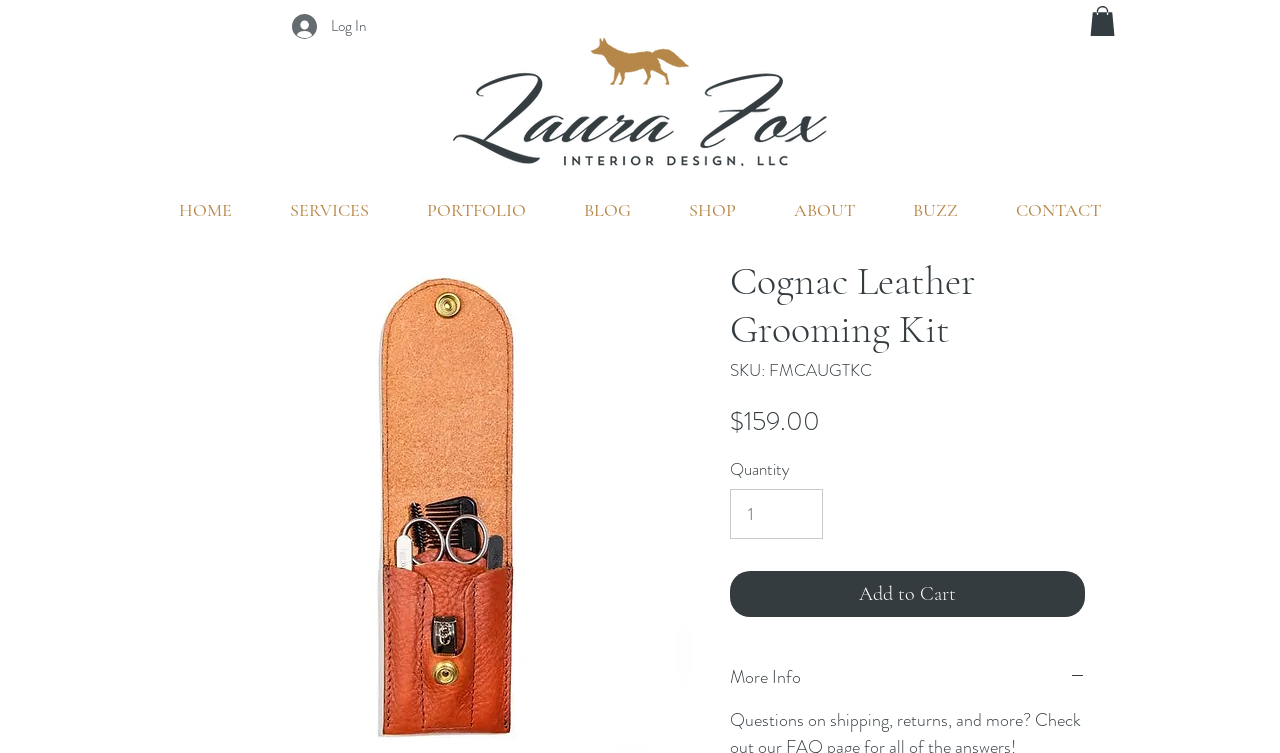Please locate the bounding box coordinates of the element's region that needs to be clicked to follow the instruction: "Subscribe to the newsletter". The bounding box coordinates should be provided as four float numbers between 0 and 1, i.e., [left, top, right, bottom].

None